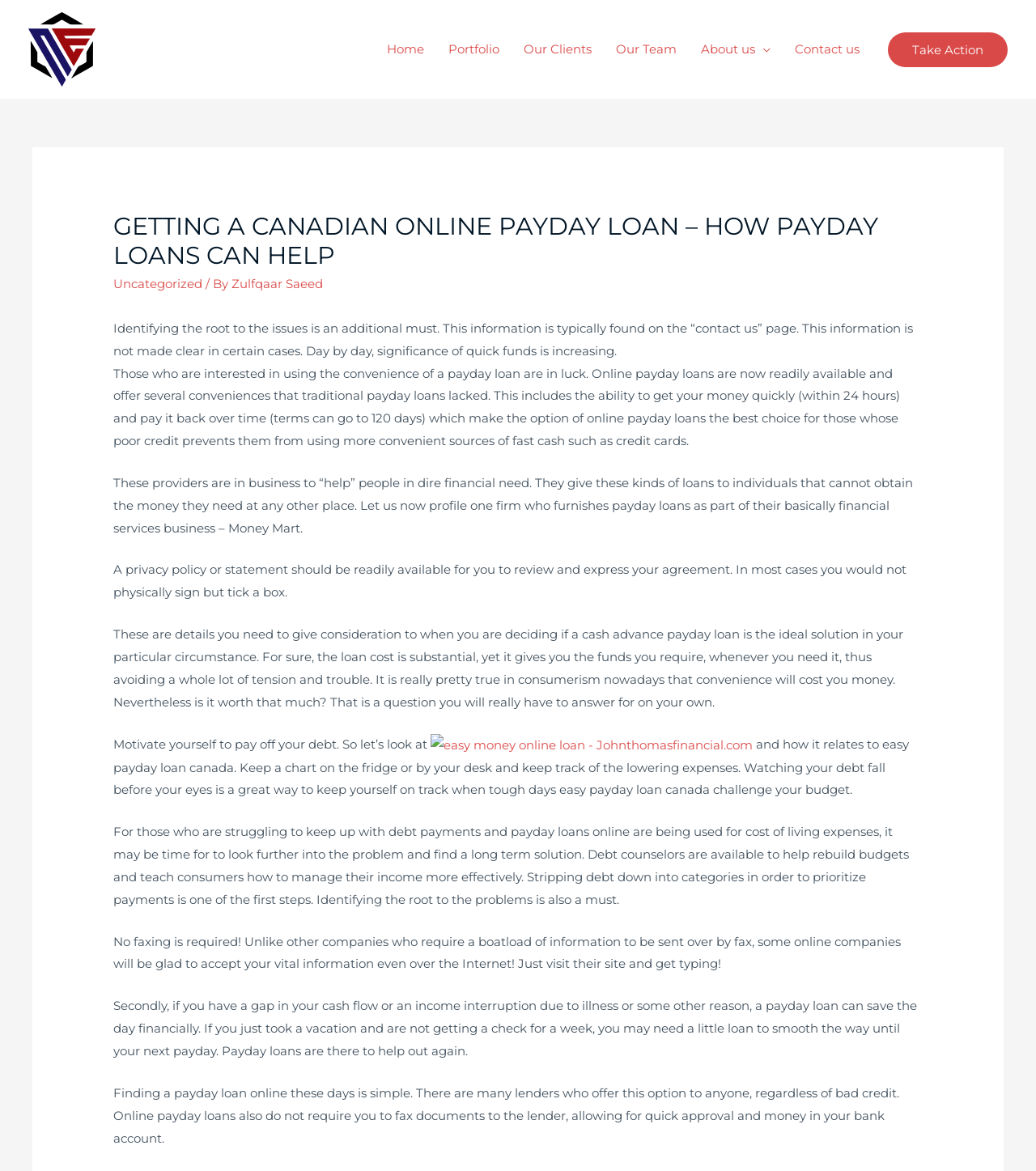Please extract the primary headline from the webpage.

GETTING A CANADIAN ONLINE PAYDAY LOAN – HOW PAYDAY LOANS CAN HELP